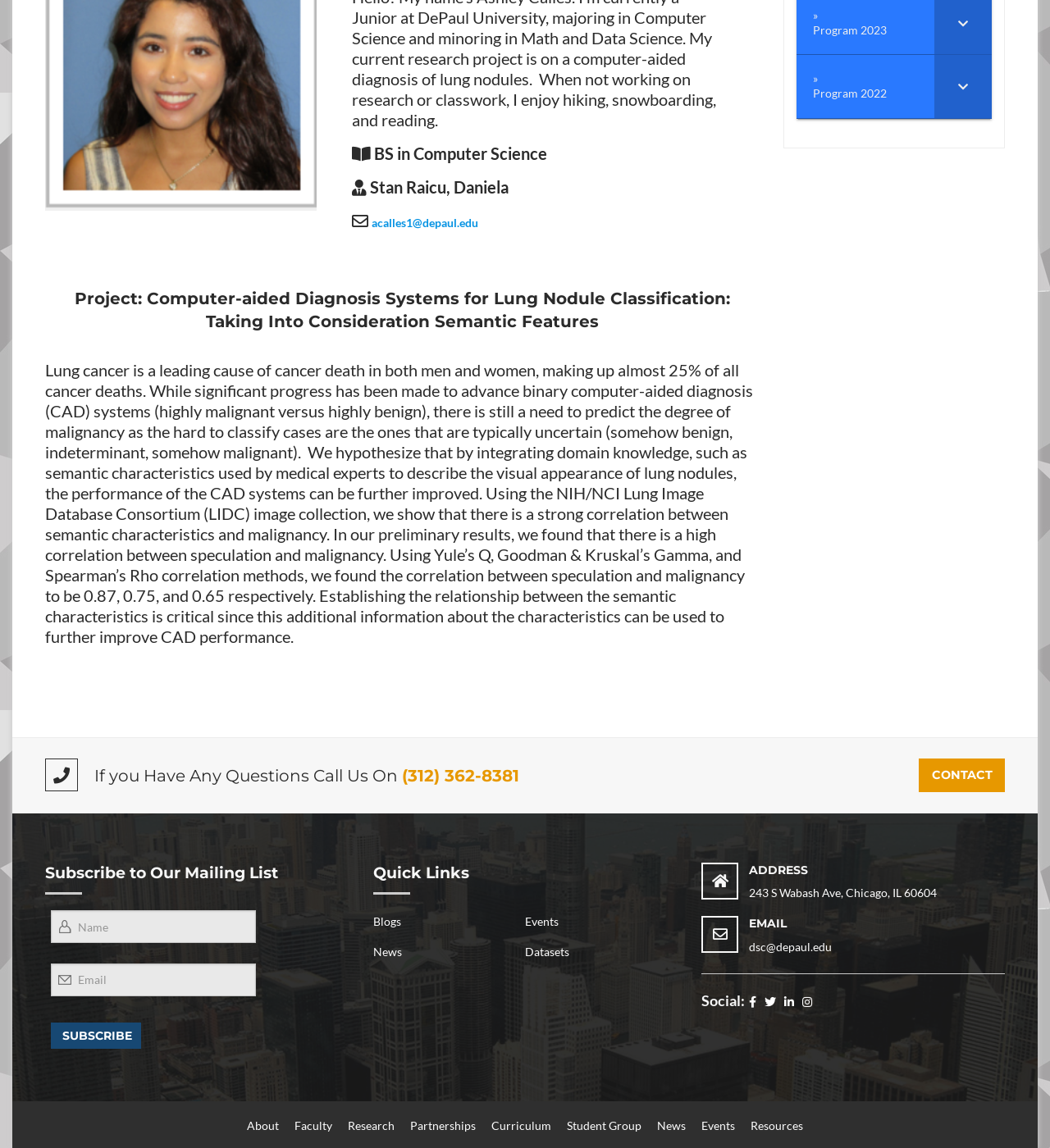Determine the bounding box coordinates for the UI element with the following description: "Partnerships". The coordinates should be four float numbers between 0 and 1, represented as [left, top, right, bottom].

[0.387, 0.971, 0.457, 0.989]